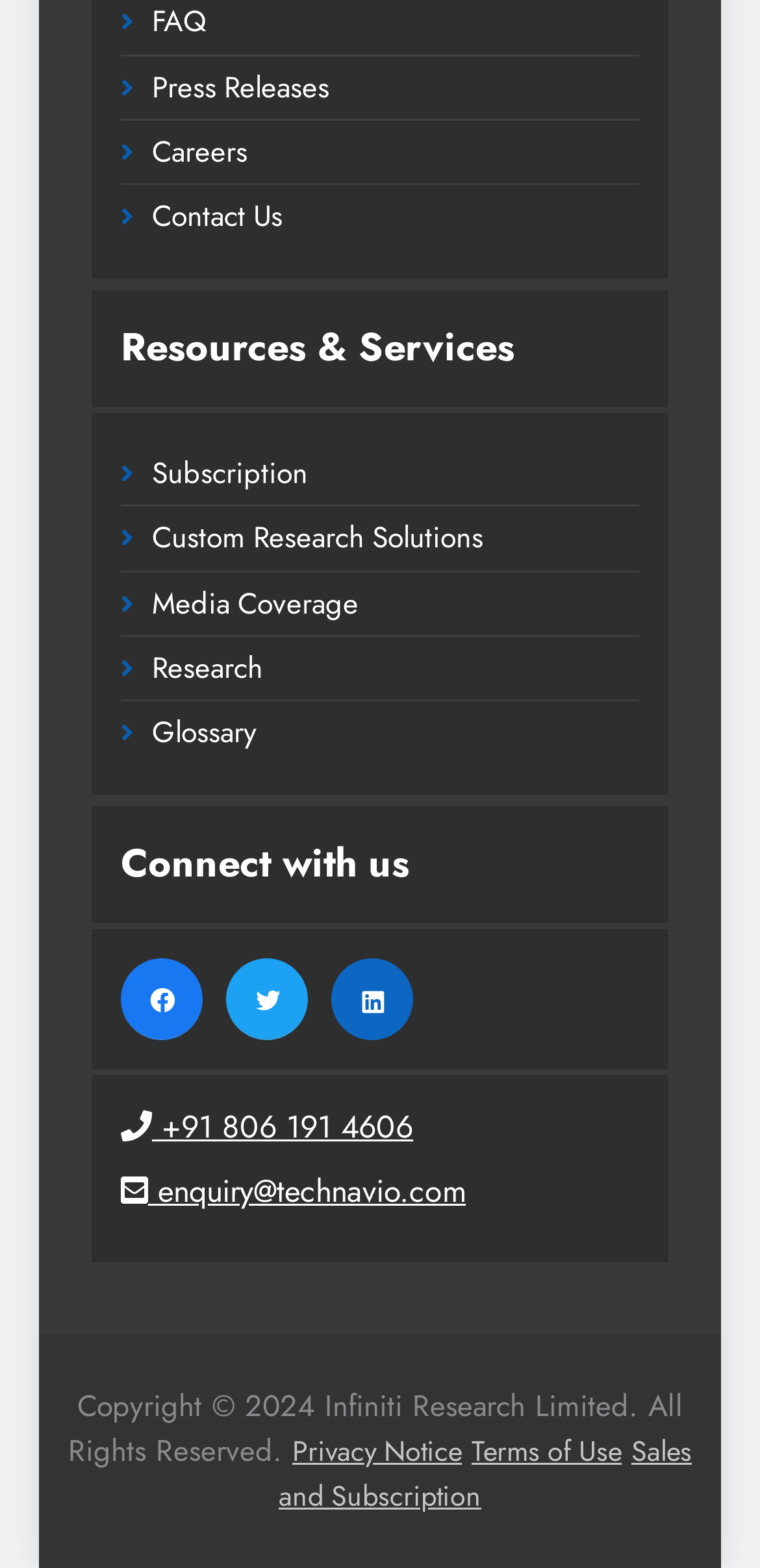Use one word or a short phrase to answer the question provided: 
What is the email address for enquiry?

enquiry@technavio.com